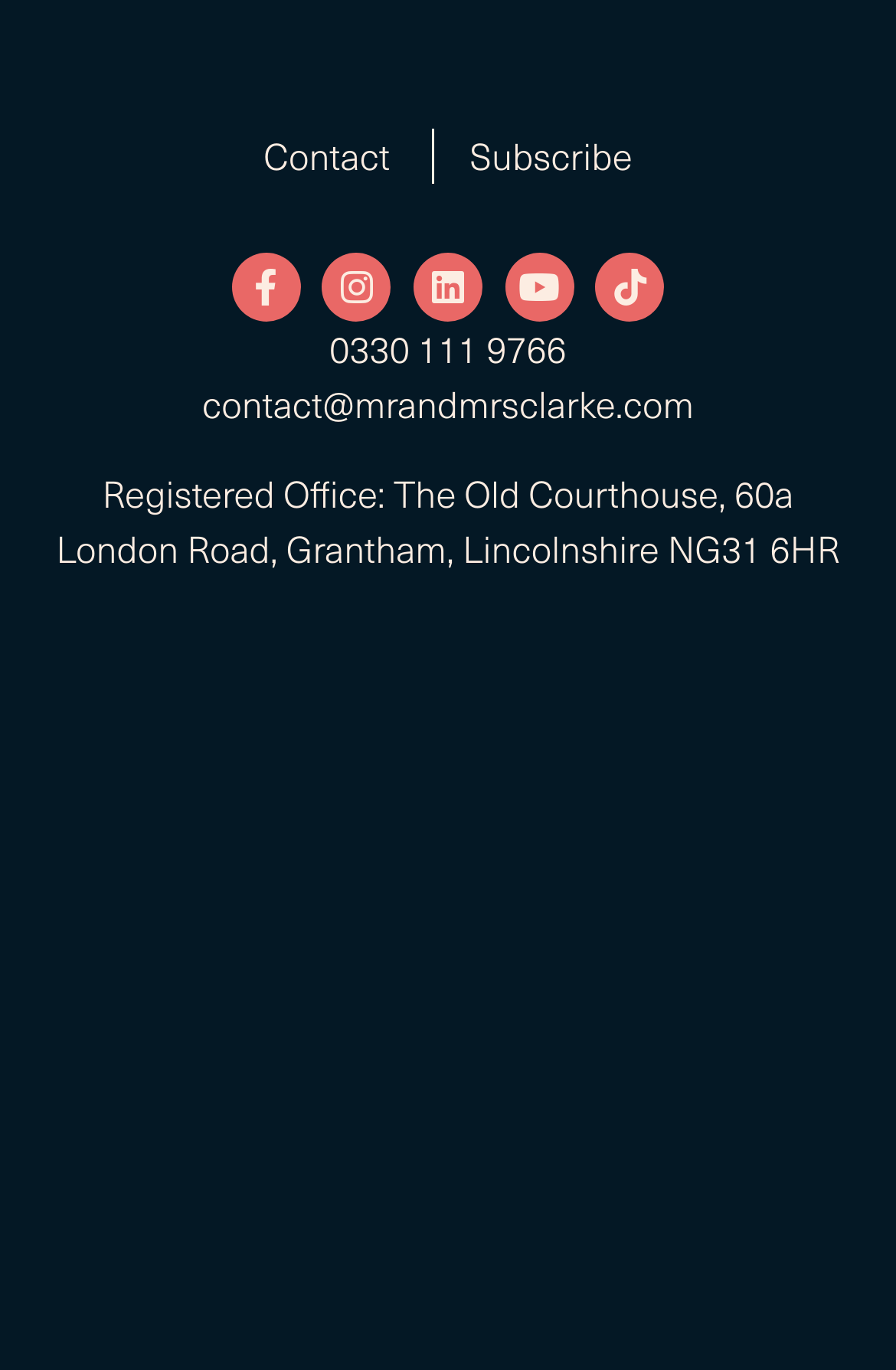Provide the bounding box coordinates of the HTML element described by the text: "0330 111 9766". The coordinates should be in the format [left, top, right, bottom] with values between 0 and 1.

[0.368, 0.234, 0.632, 0.275]